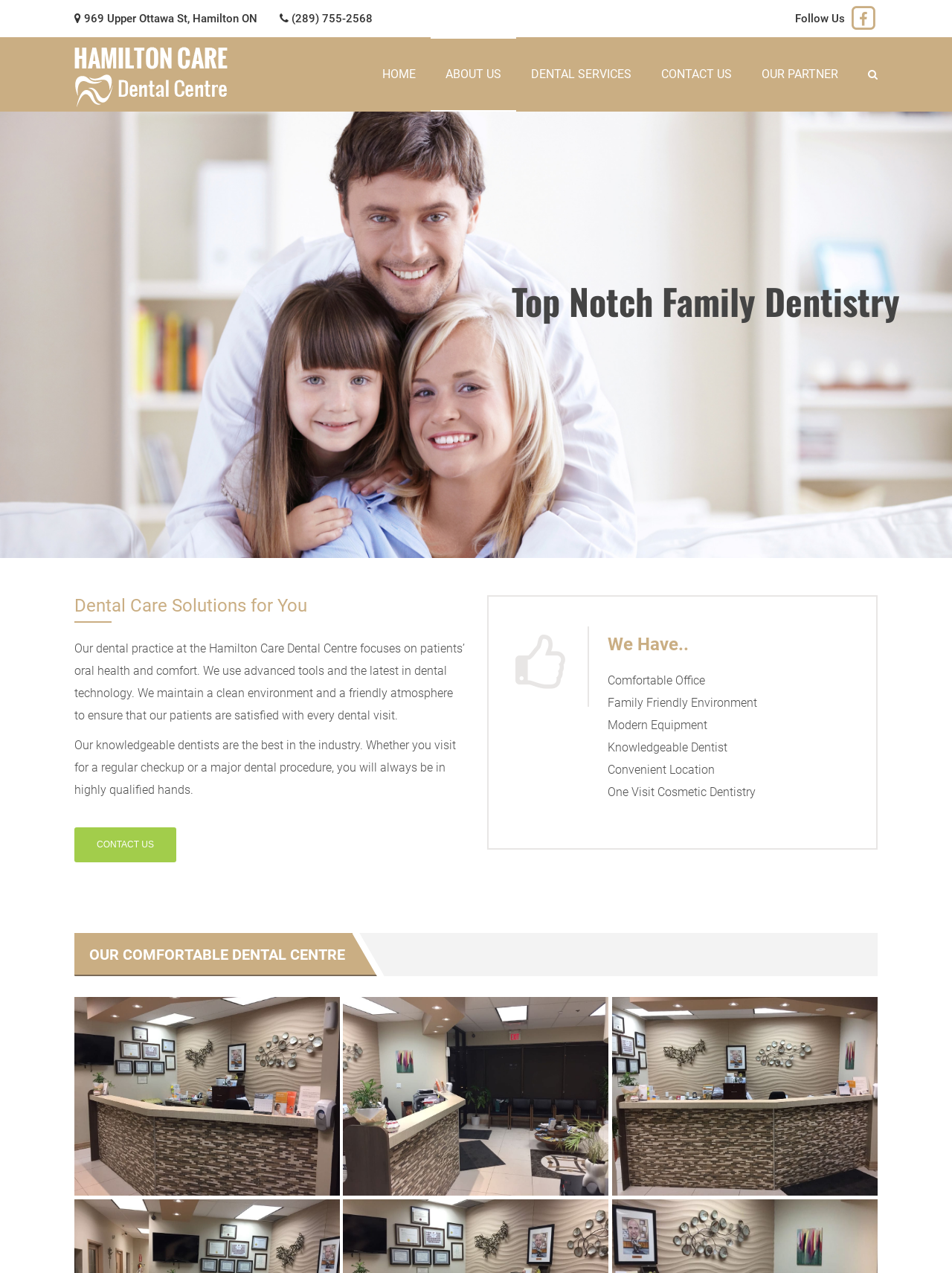Can you look at the image and give a comprehensive answer to the question:
What is the name of the dental centre?

I found this information by looking at the link element at the top of the page, which contains the name 'Hamilton Care Dental Centre'.